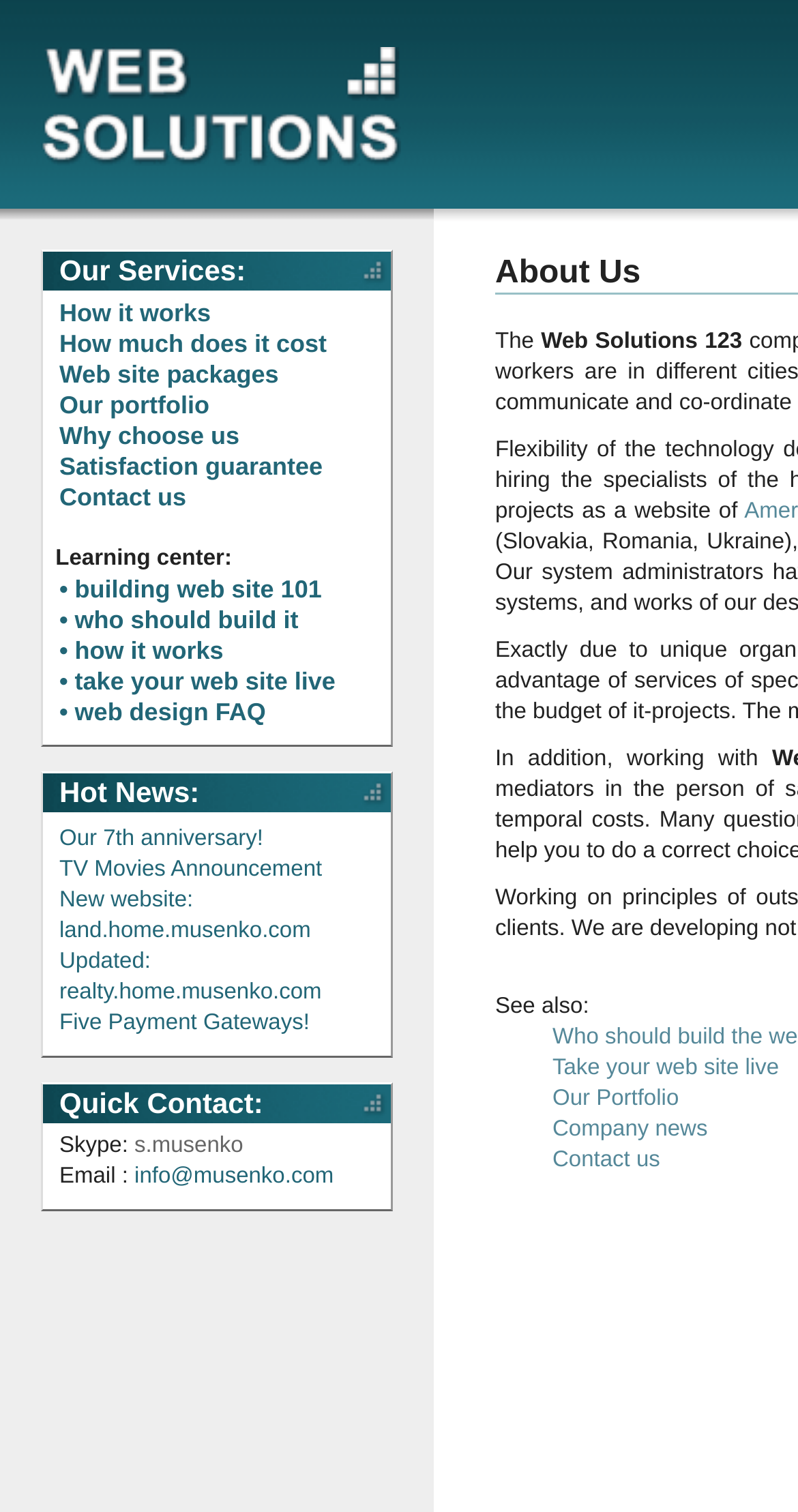Pinpoint the bounding box coordinates for the area that should be clicked to perform the following instruction: "Learn about how it works".

[0.074, 0.198, 0.485, 0.218]